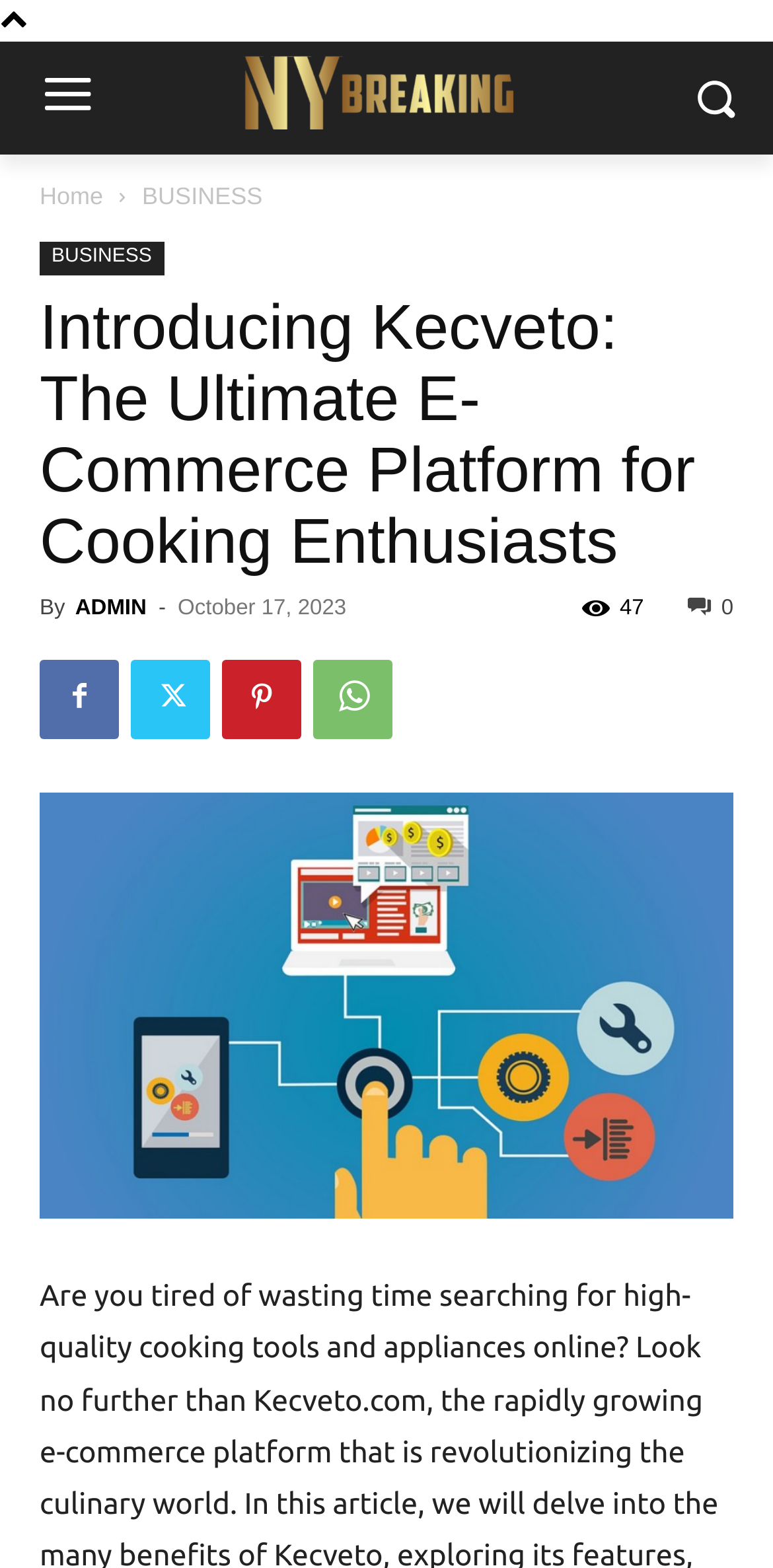Please reply to the following question with a single word or a short phrase:
How many comments does the article have?

47